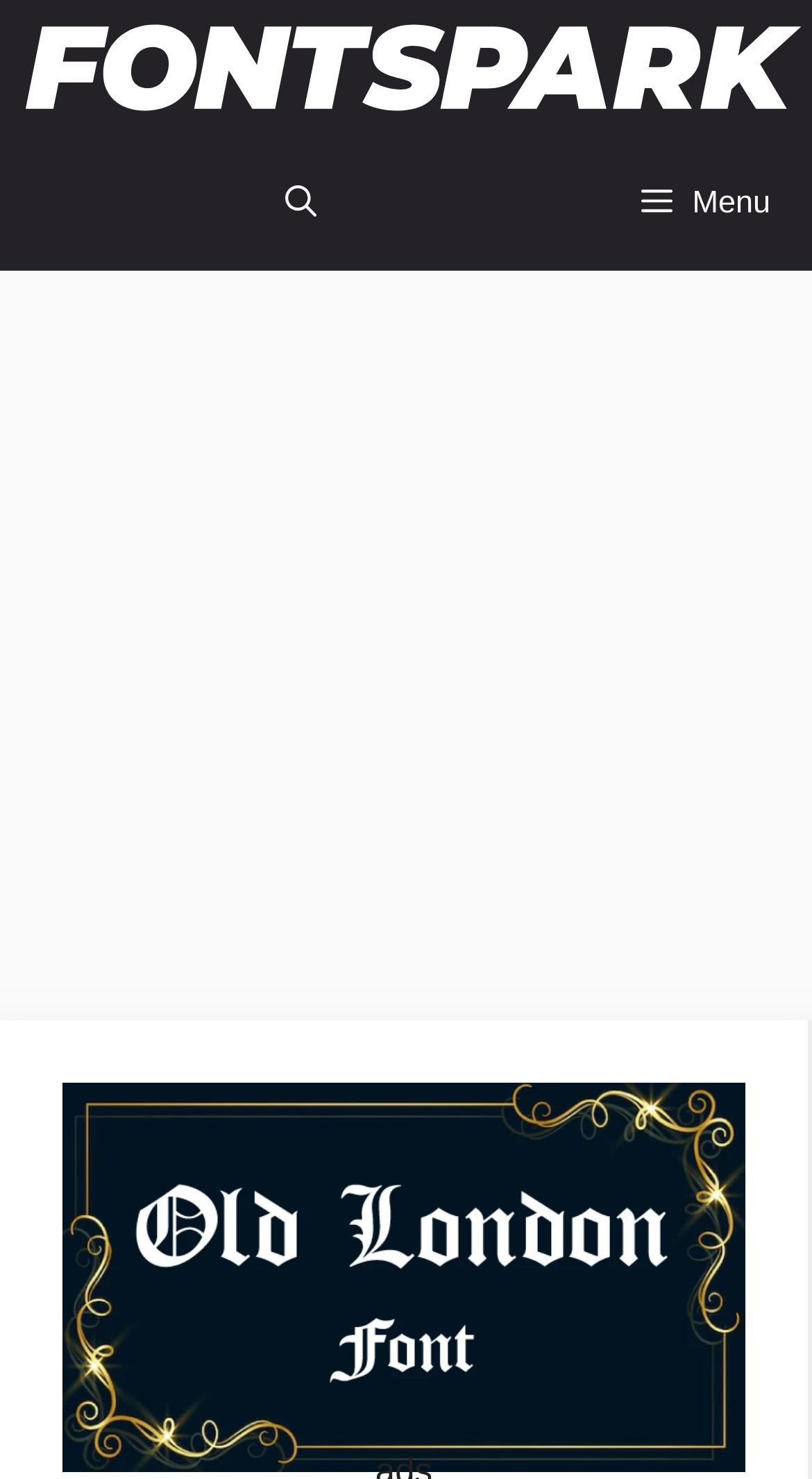Provide the bounding box coordinates of the HTML element described by the text: "aria-label="Open Search Bar"".

[0.299, 0.092, 0.44, 0.183]